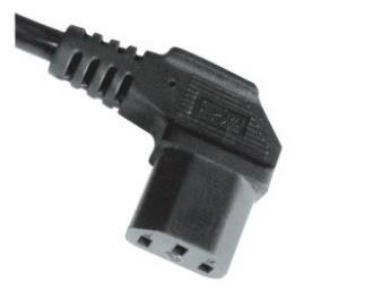Illustrate the image with a detailed caption.

This image showcases a right-angle IEC 60320 C13 receptacle connector, specifically designed for power supply applications. The connector features a distinctive right-angle design that allows for space-saving installations, making it ideal for tight spaces or when connecting to equipment with limited clearance. The C13 connector is commonly used in various electronic devices, including computers, monitors, and other electrical appliances, providing a reliable connection for AC power. The design emphasizes functionality and durability, with the angled configuration helping to minimize strain on the cord, thus enhancing the longevity of both the connector and the connected cables.